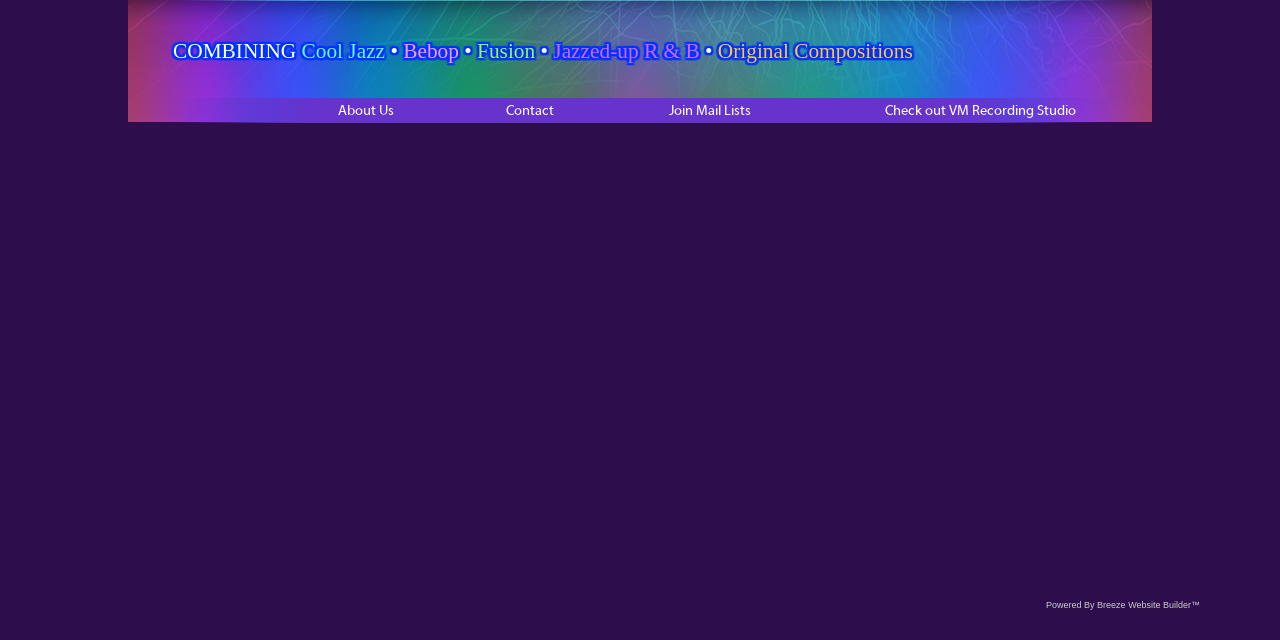Based on the element description Check out VM Recording Studio, identify the bounding box coordinates for the UI element. The coordinates should be in the format (top-left x, top-left y, bottom-right x, bottom-right y) and within the 0 to 1 range.

[0.645, 0.161, 0.888, 0.186]